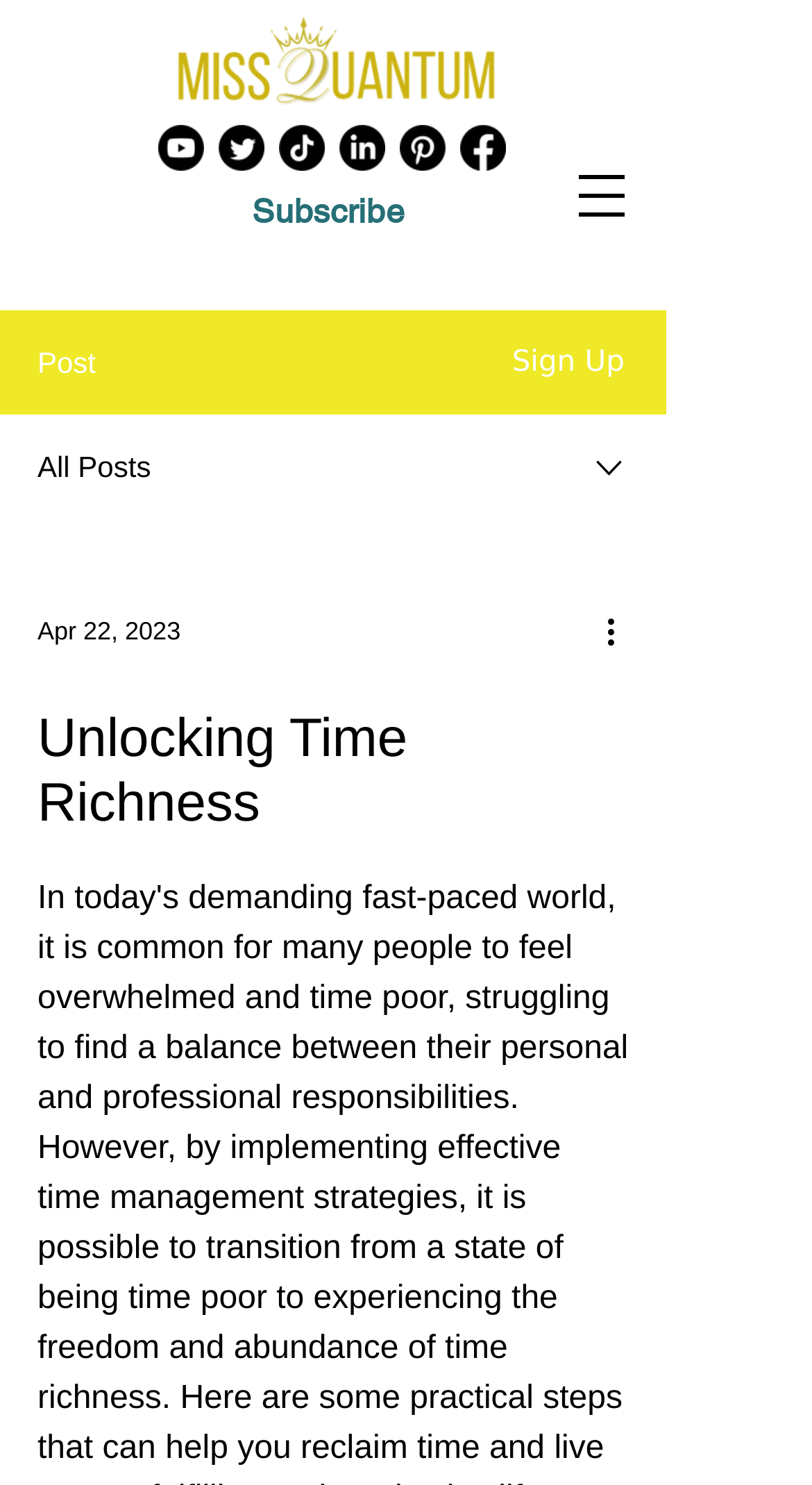Identify and provide the main heading of the webpage.

Unlocking Time Richness